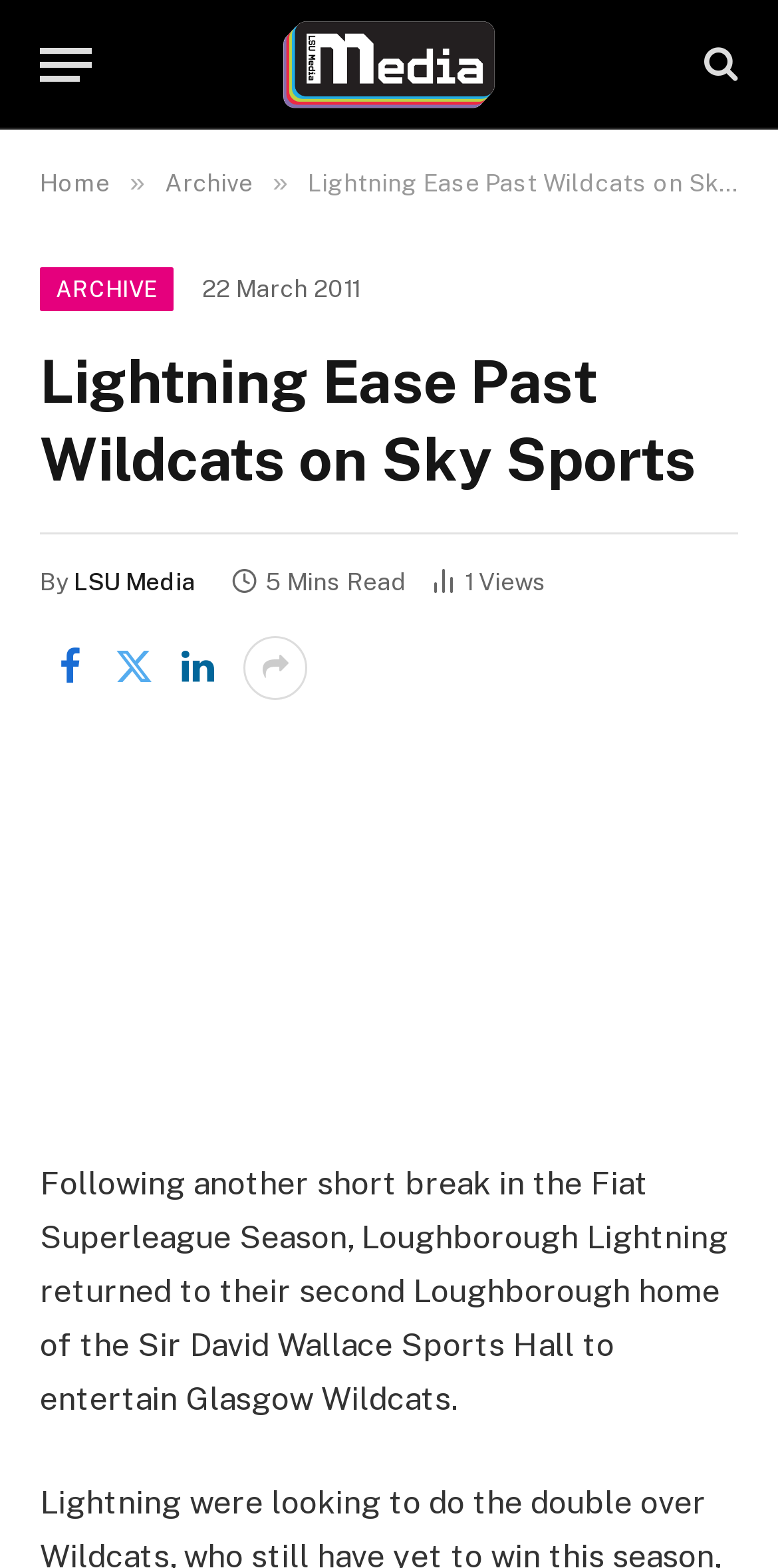Specify the bounding box coordinates of the element's area that should be clicked to execute the given instruction: "Check out Music page". The coordinates should be four float numbers between 0 and 1, i.e., [left, top, right, bottom].

None